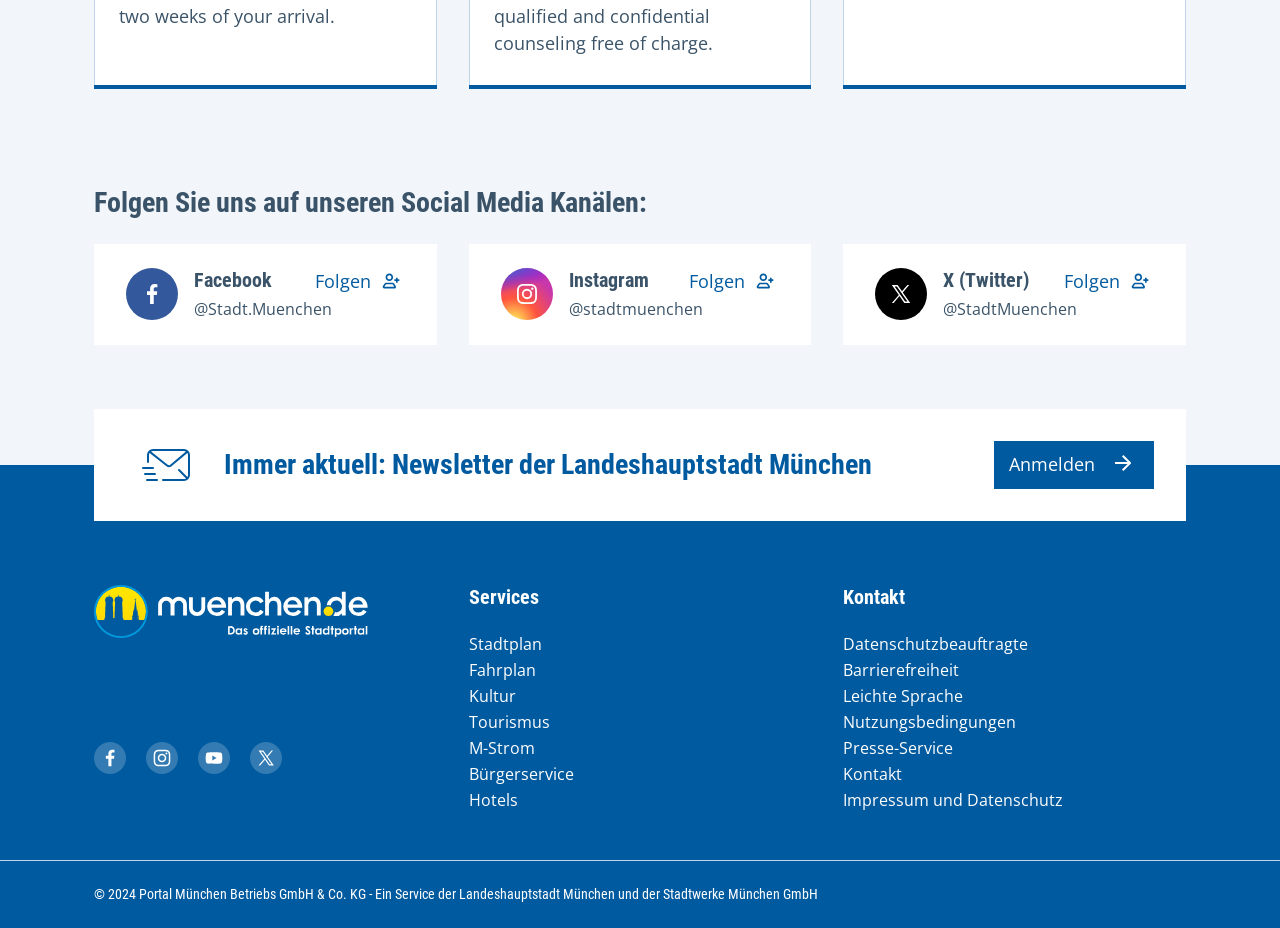Find the bounding box coordinates for the area that should be clicked to accomplish the instruction: "Contact the city administration".

[0.659, 0.822, 0.705, 0.845]